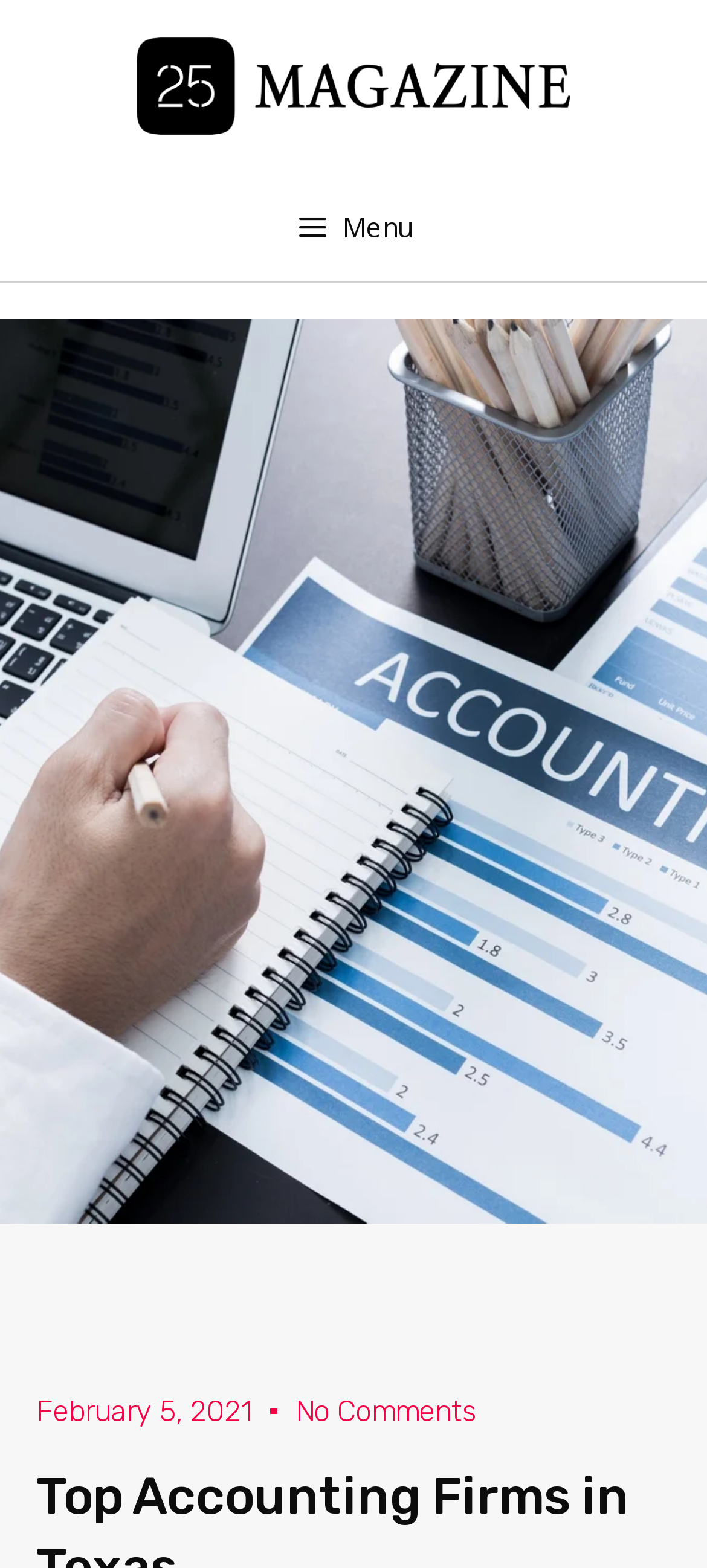Given the description February 5, 2021, predict the bounding box coordinates of the UI element. Ensure the coordinates are in the format (top-left x, top-left y, bottom-right x, bottom-right y) and all values are between 0 and 1.

[0.051, 0.886, 0.356, 0.914]